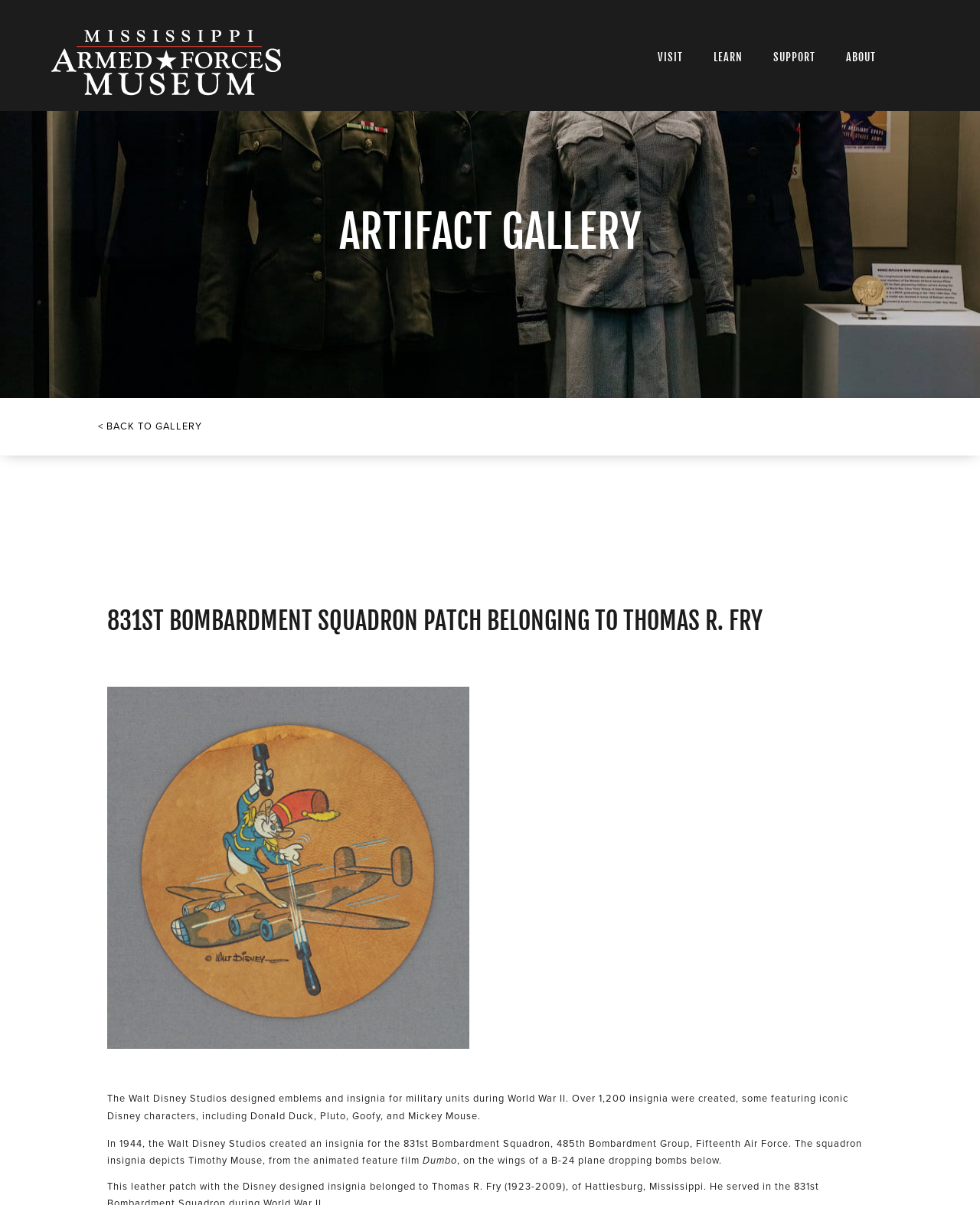Given the webpage screenshot and the description, determine the bounding box coordinates (top-left x, top-left y, bottom-right x, bottom-right y) that define the location of the UI element matching this description: Enter your email Subscribe

None